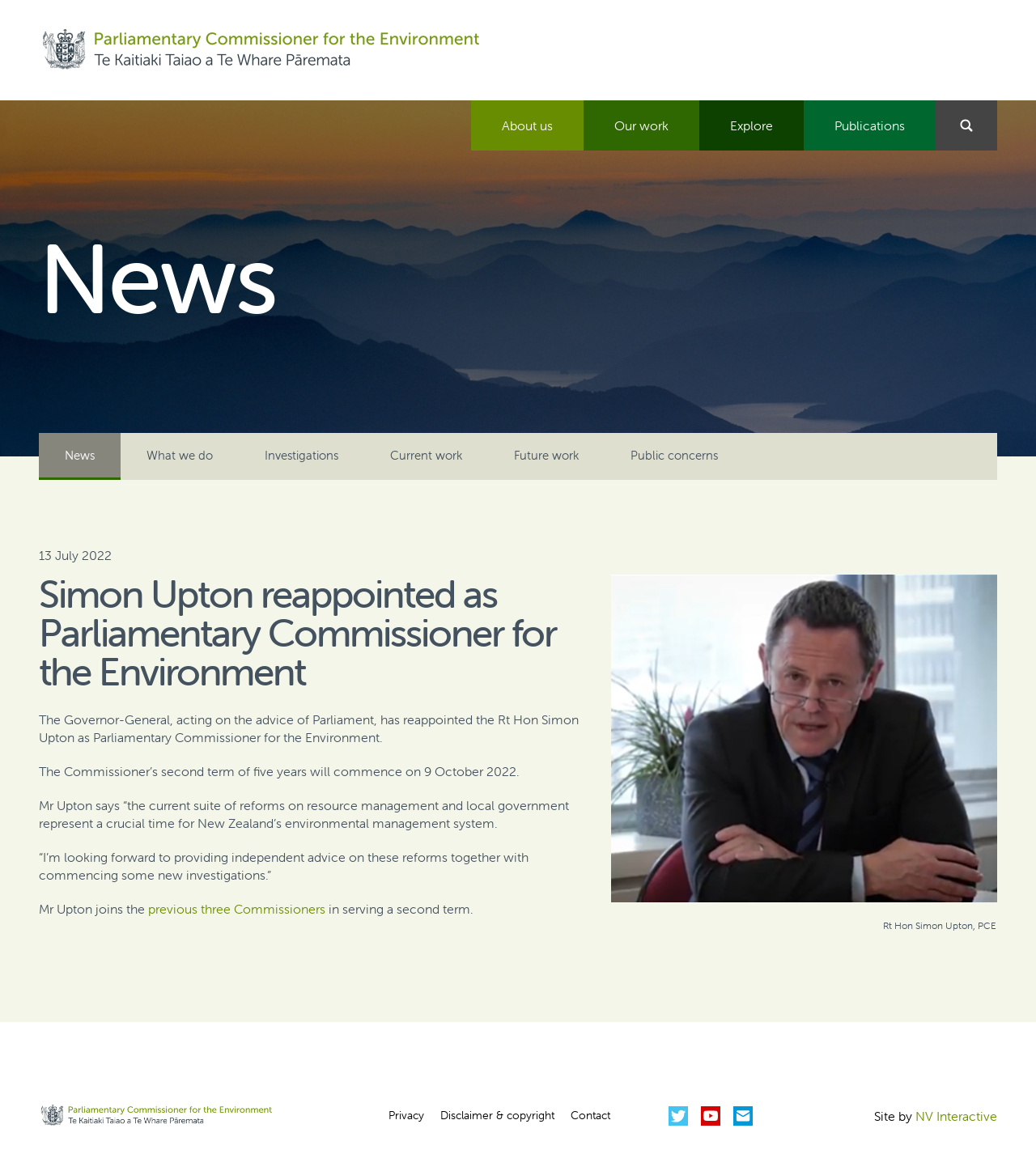Please specify the bounding box coordinates of the clickable region necessary for completing the following instruction: "Search for something". The coordinates must consist of four float numbers between 0 and 1, i.e., [left, top, right, bottom].

[0.857, 0.139, 0.951, 0.176]